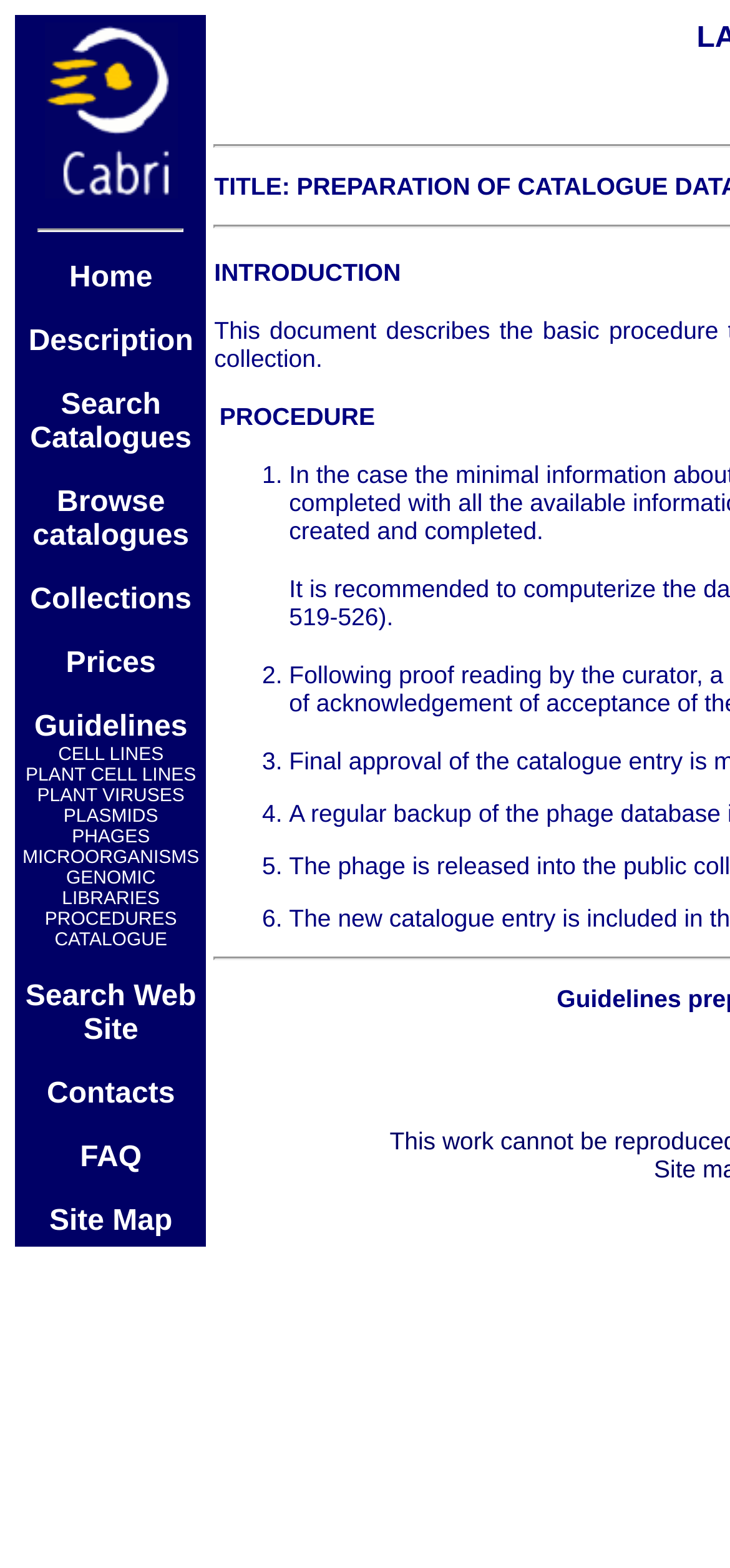Please identify the bounding box coordinates of the element's region that I should click in order to complete the following instruction: "View guidelines". The bounding box coordinates consist of four float numbers between 0 and 1, i.e., [left, top, right, bottom].

[0.047, 0.454, 0.257, 0.474]